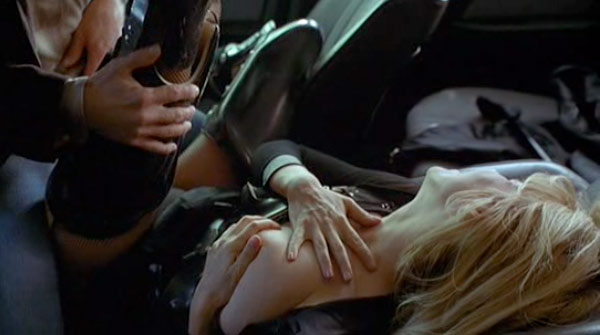Answer the question below in one word or phrase:
How many hands of the man are visible in the image?

Two